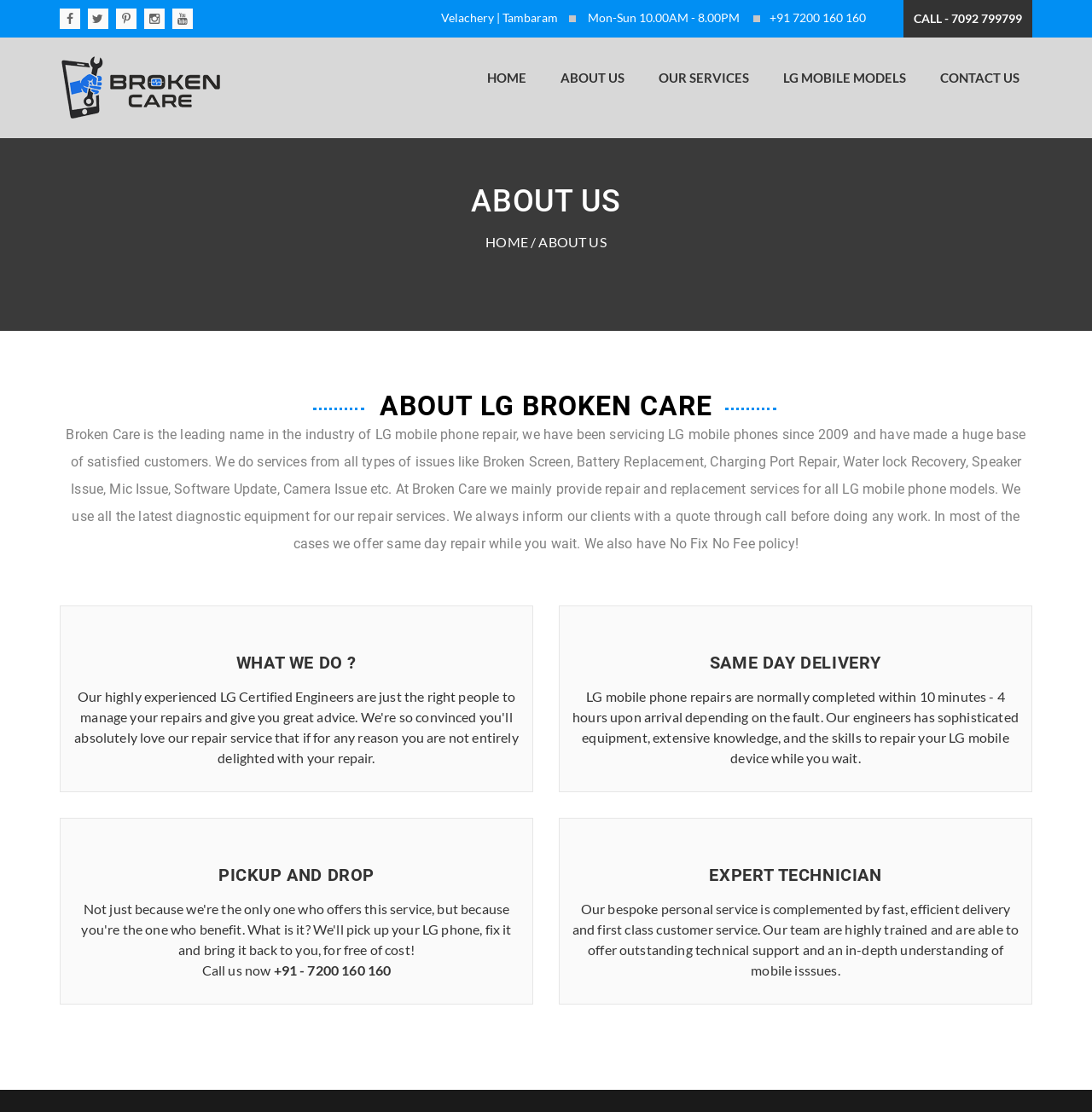Do they offer same-day repair service?
Based on the image, please offer an in-depth response to the question.

I found the information by looking at the heading element with the content 'SAME DAY DELIVERY' and the corresponding StaticText element with the content 'LG mobile phone repairs are normally completed within 10 minutes - 4 hours upon arrival depending on the fault.' which is located in the 'WHAT WE DO?' section of the webpage, indicating that they offer same-day repair service.